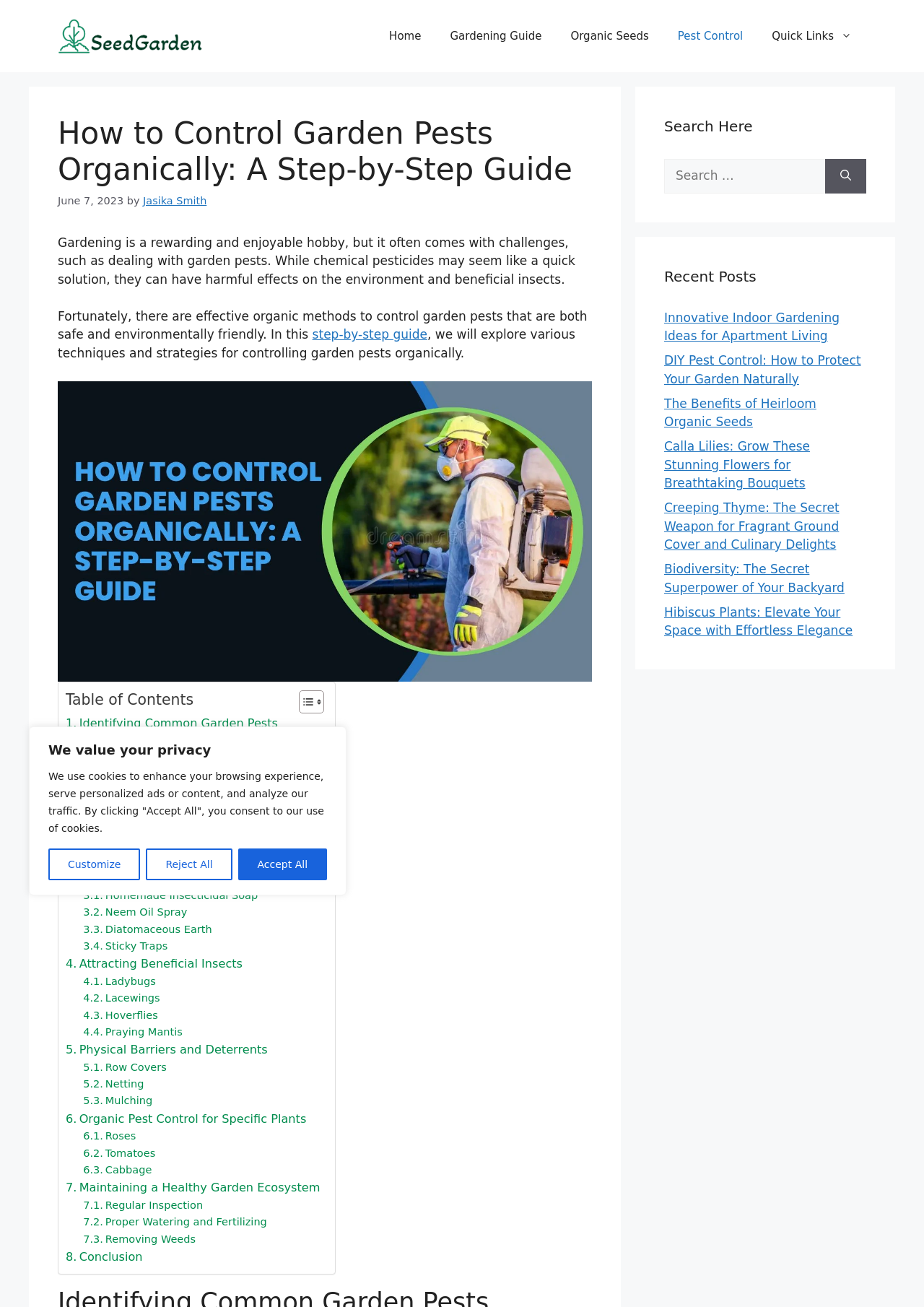Detail the various sections and features present on the webpage.

This webpage is about organic gardening, specifically focusing on controlling garden pests without using chemical pesticides. The page is divided into several sections, with a prominent banner at the top featuring the website's logo, SeedGarden. Below the banner, there is a navigation menu with links to other sections of the website, including Home, Gardening Guide, Organic Seeds, Pest Control, and Quick Links.

The main content of the page is a step-by-step guide to controlling garden pests organically. The guide is divided into sections, each with a heading and a brief description. The sections include Identifying Common Garden Pests, Prevention Methods, Natural Pest Control Methods, Attracting Beneficial Insects, Physical Barriers and Deterrents, Organic Pest Control for Specific Plants, and Maintaining a Healthy Garden Ecosystem.

Throughout the guide, there are links to more detailed information on specific topics, such as homemade insecticidal soap, neem oil spray, and diatomaceous earth. There are also images and tables to illustrate the concepts and provide additional information.

On the right-hand side of the page, there are two complementary sections. The top section features a search bar where users can search for specific topics or keywords. Below the search bar, there is a section titled "Recent Posts" that lists several recent articles on gardening-related topics, including indoor gardening, DIY pest control, and the benefits of heirloom organic seeds.

At the very top of the page, there is a cookie consent notification that allows users to customize their cookie settings or accept all cookies.